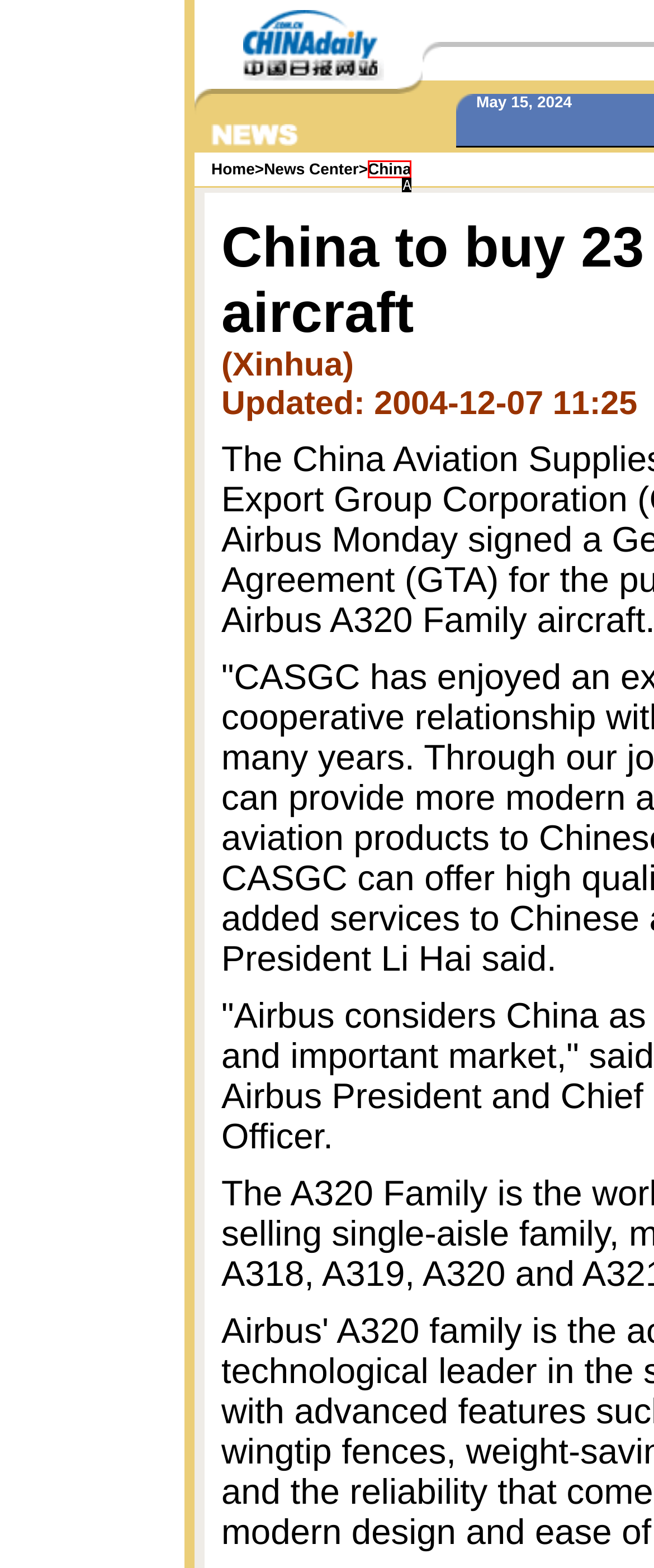Match the element description: China to the correct HTML element. Answer with the letter of the selected option.

A